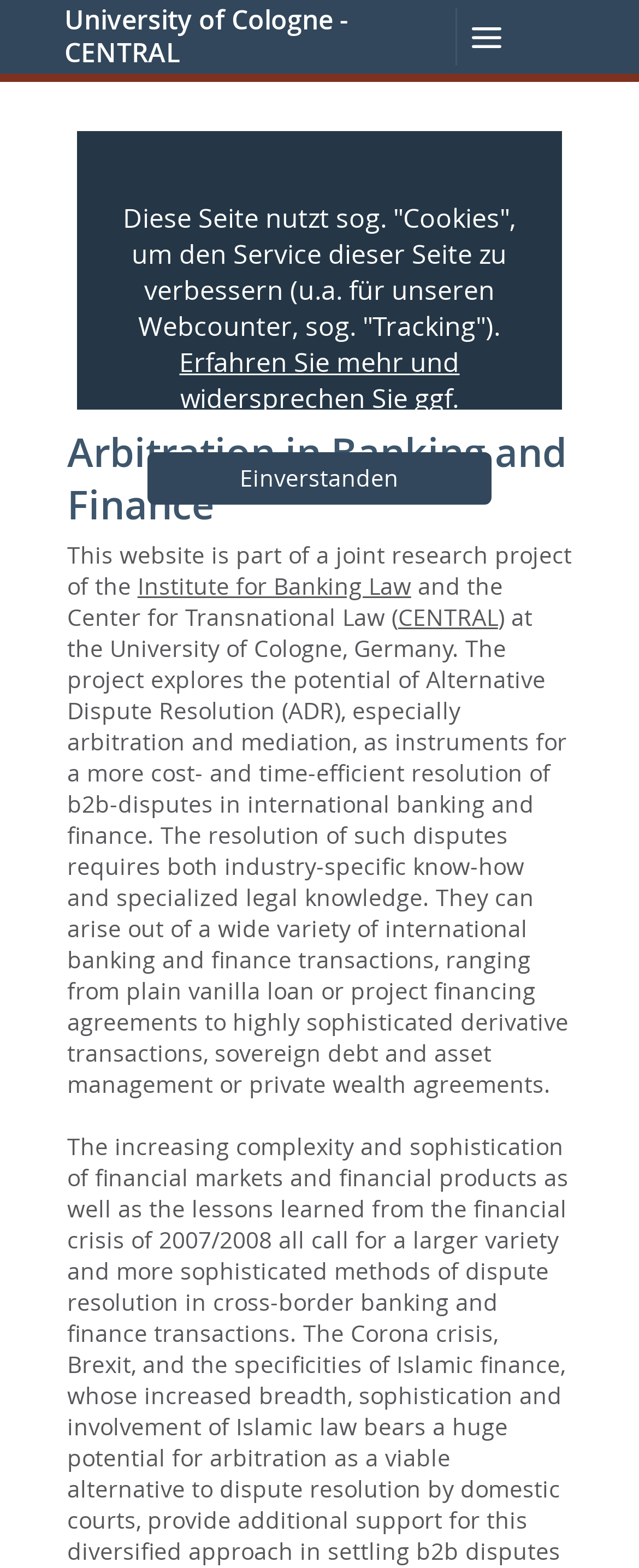What type of transactions can lead to disputes?
Please provide a single word or phrase answer based on the image.

International banking and finance transactions